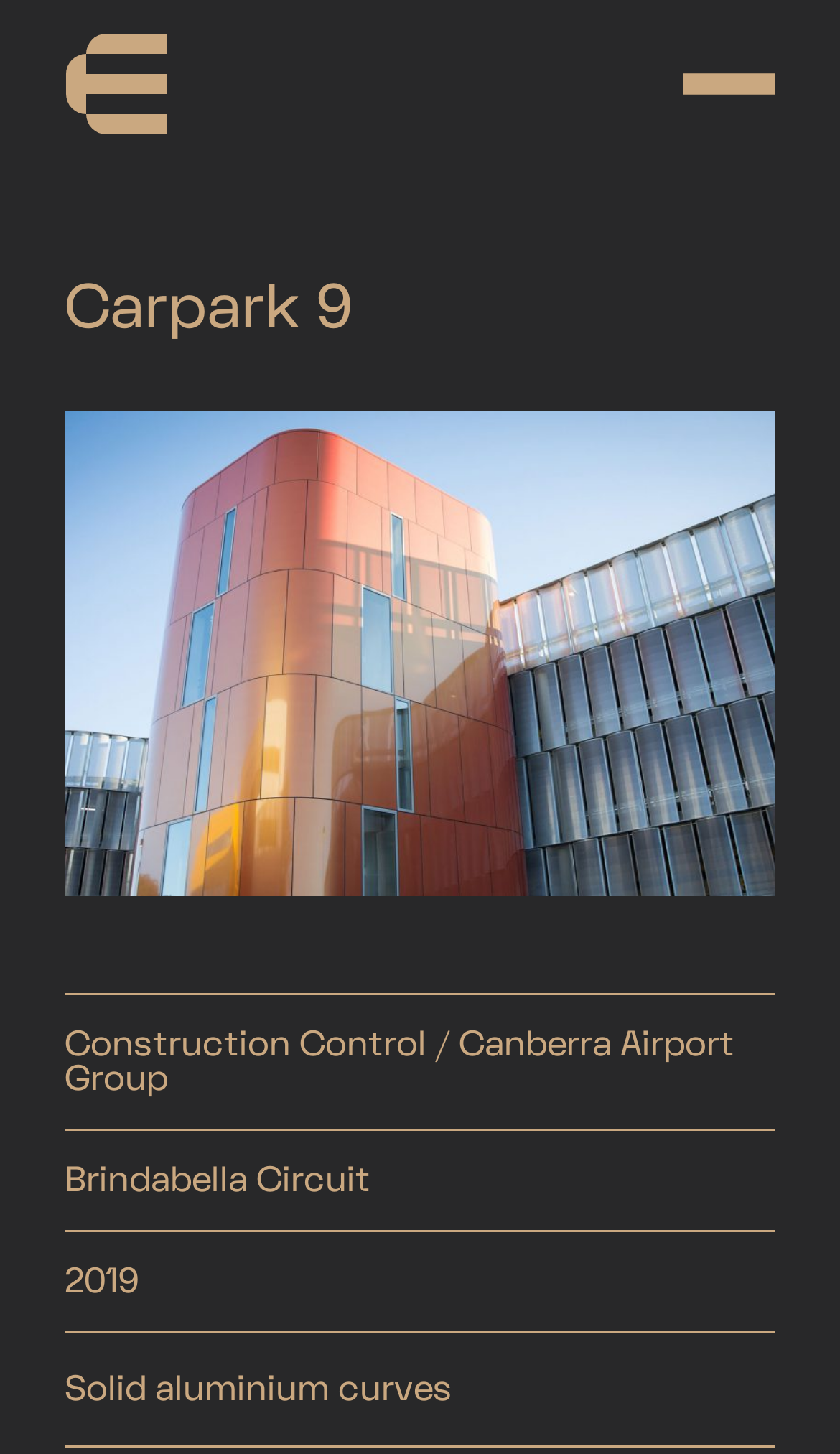What is the organization responsible for the carpark?
Using the image as a reference, answer the question in detail.

The organization responsible for the carpark can be found in the StaticText element with the text 'Construction Control / Canberra Airport Group' at coordinates [0.077, 0.704, 0.874, 0.757].